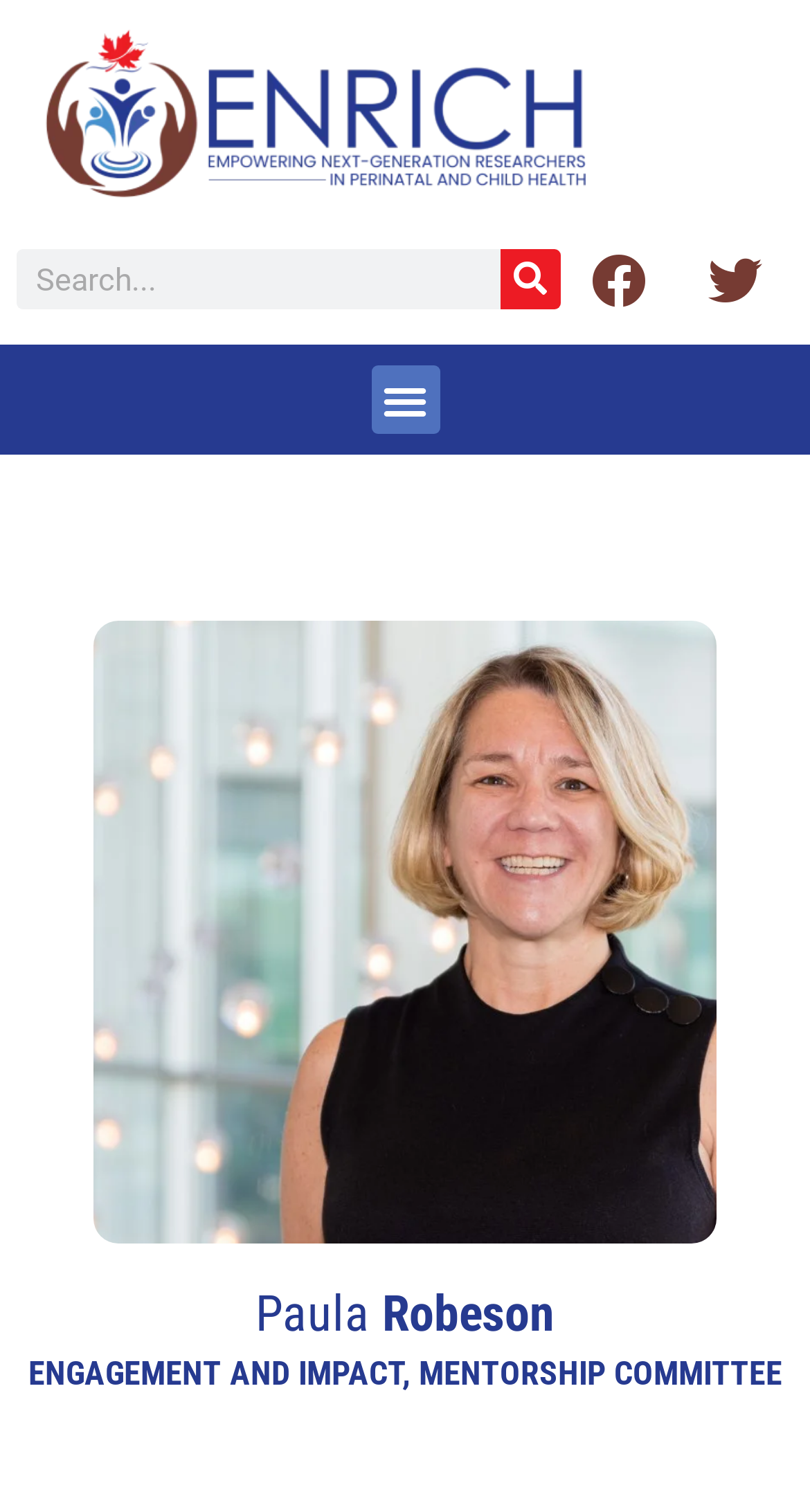What is the purpose of the button at the top right corner?
Please give a detailed and elaborate explanation in response to the question.

The button at the top right corner is a menu toggle button, which when clicked, will likely expand or collapse a menu on the webpage.